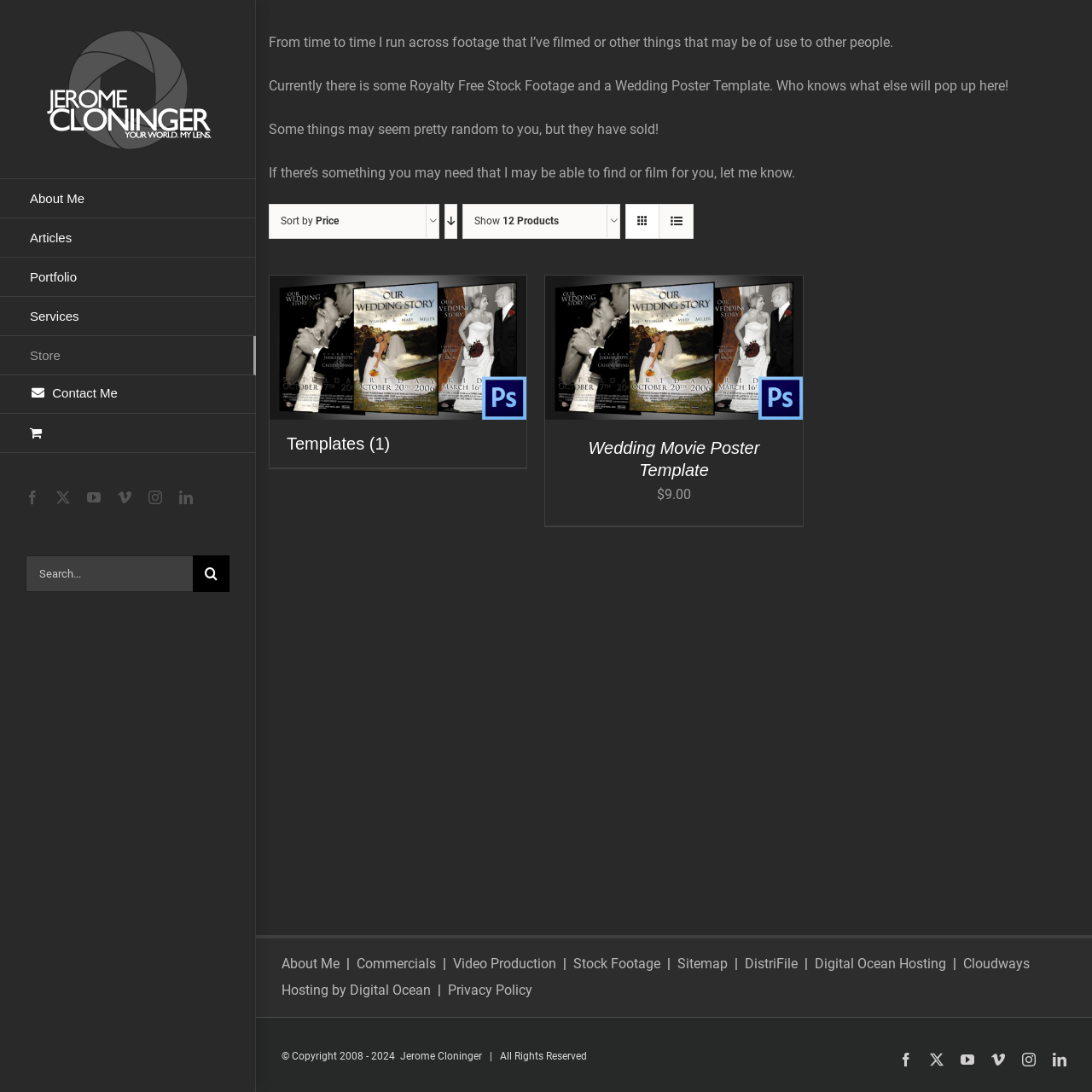Identify the bounding box coordinates of the region that should be clicked to execute the following instruction: "Sort products by price".

[0.257, 0.196, 0.31, 0.207]